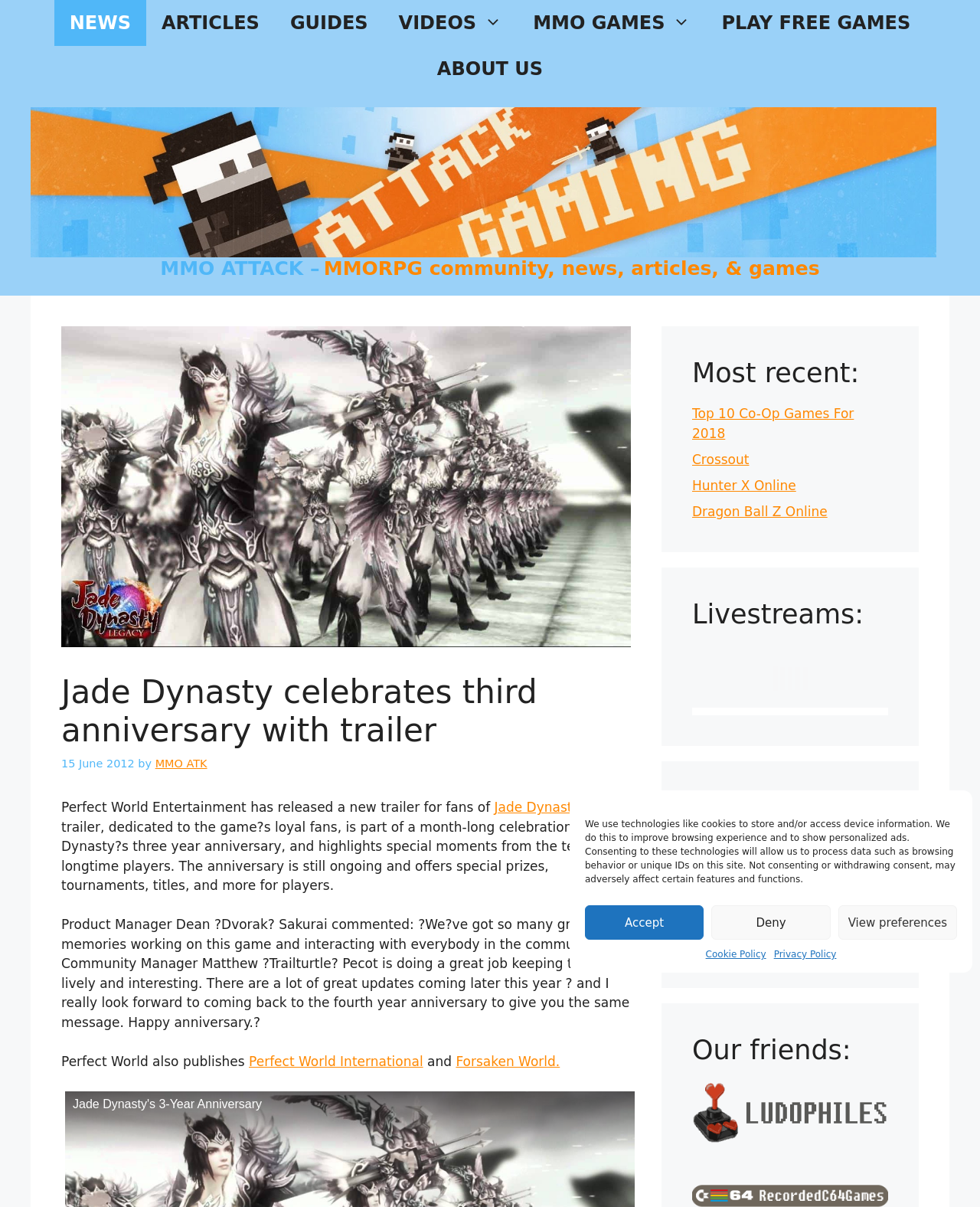Create a detailed summary of the webpage's content and design.

The webpage is about Jade Dynasty, a massively multiplayer online role-playing game (MMORPG), celebrating its third anniversary. At the top, there is a navigation bar with links to NEWS, ARTICLES, GUIDES, VIDEOS, MMO GAMES, PLAY FREE GAMES, and ABOUT US. Below the navigation bar, there is a banner with the site's logo, MMO ATTACK, and a tagline "MMORPG community, news, articles, & games".

The main content of the page is an article about Jade Dynasty's third anniversary, which is being celebrated with a new trailer. The article is divided into several sections. The first section has a heading "Jade Dynasty celebrates third anniversary with trailer" and a brief description of the trailer. Below this, there is a section with a quote from the Product Manager, Dean Dvorak Sakurai, talking about the game's community and upcoming updates.

To the right of the main content, there are three complementary sections. The first section has a heading "Most recent:" and lists several links to recent articles, including "Top 10 Co-Op Games For 2018", "Crossout", "Hunter X Online", and "Dragon Ball Z Online". The second section has a heading "Livestreams:" but does not contain any links. The third section has a heading "Latest video" and lists a playlist of uploads from Ludophiles, an indie and retro gaming news site.

At the bottom of the page, there is a section with a heading "Our friends:" and a link to Ludophiles.com, an indie and retro gaming news site. There is also a cookie consent dialog at the top of the page, which allows users to manage their cookie preferences.